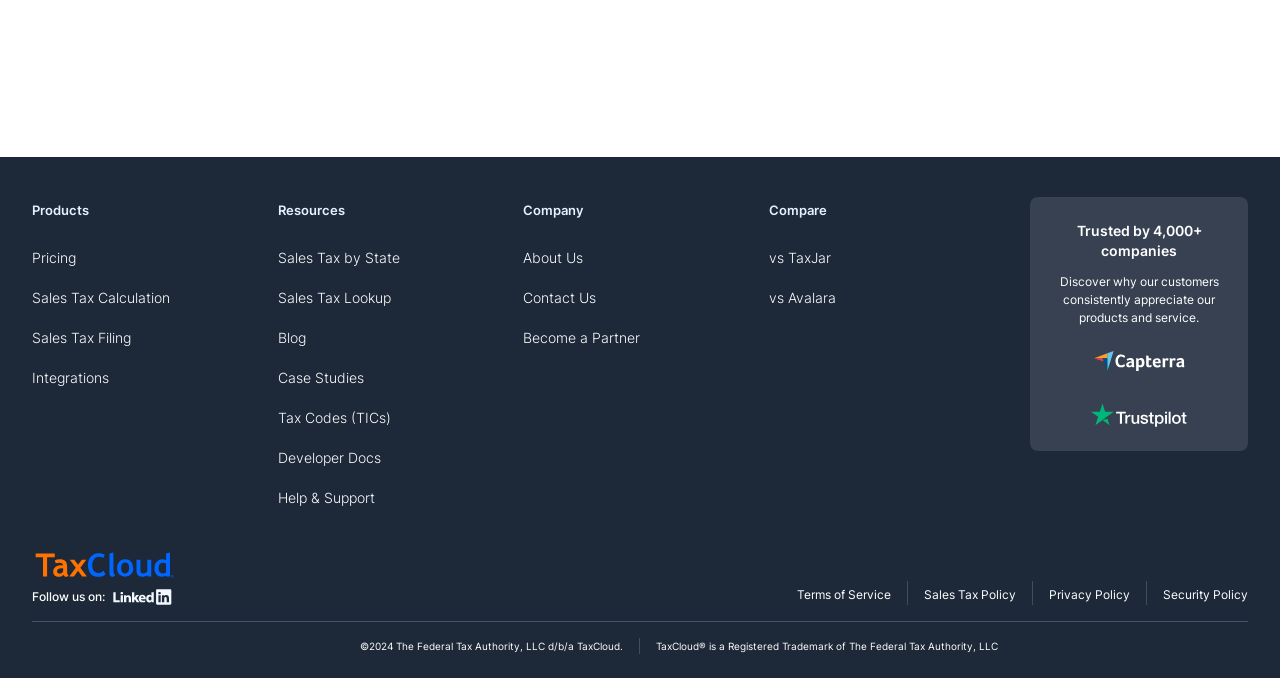Determine the bounding box coordinates of the section I need to click to execute the following instruction: "Click on Products". Provide the coordinates as four float numbers between 0 and 1, i.e., [left, top, right, bottom].

[0.025, 0.298, 0.07, 0.322]